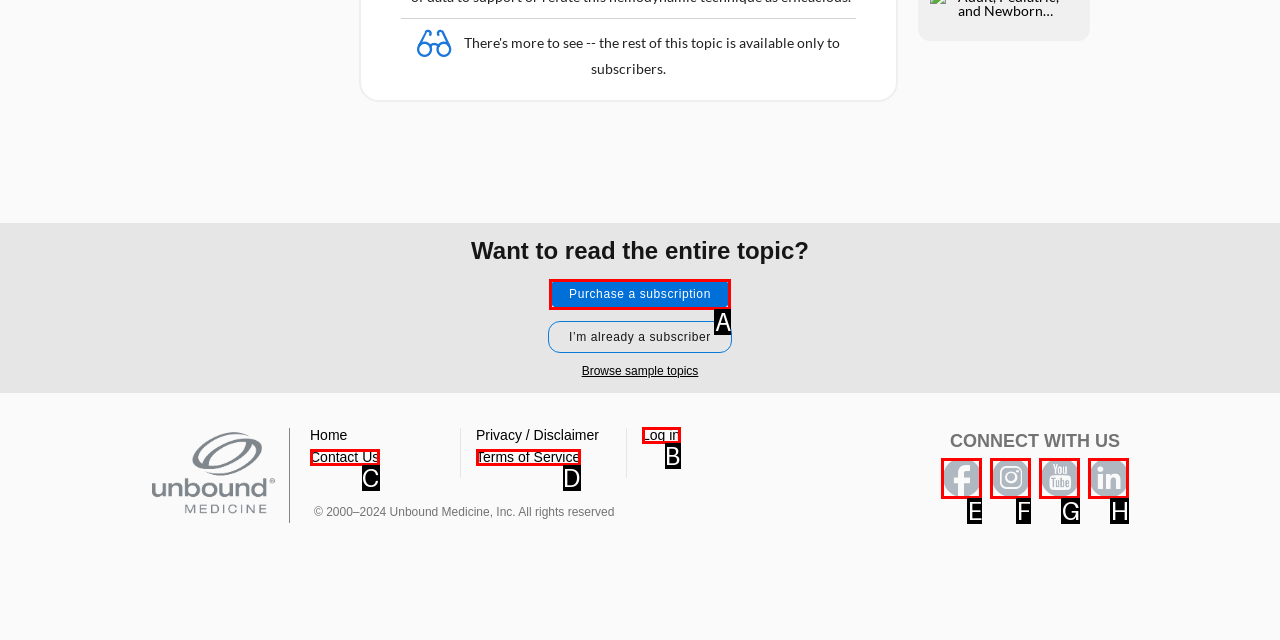Select the option that matches the description: Terms of Service. Answer with the letter of the correct option directly.

D